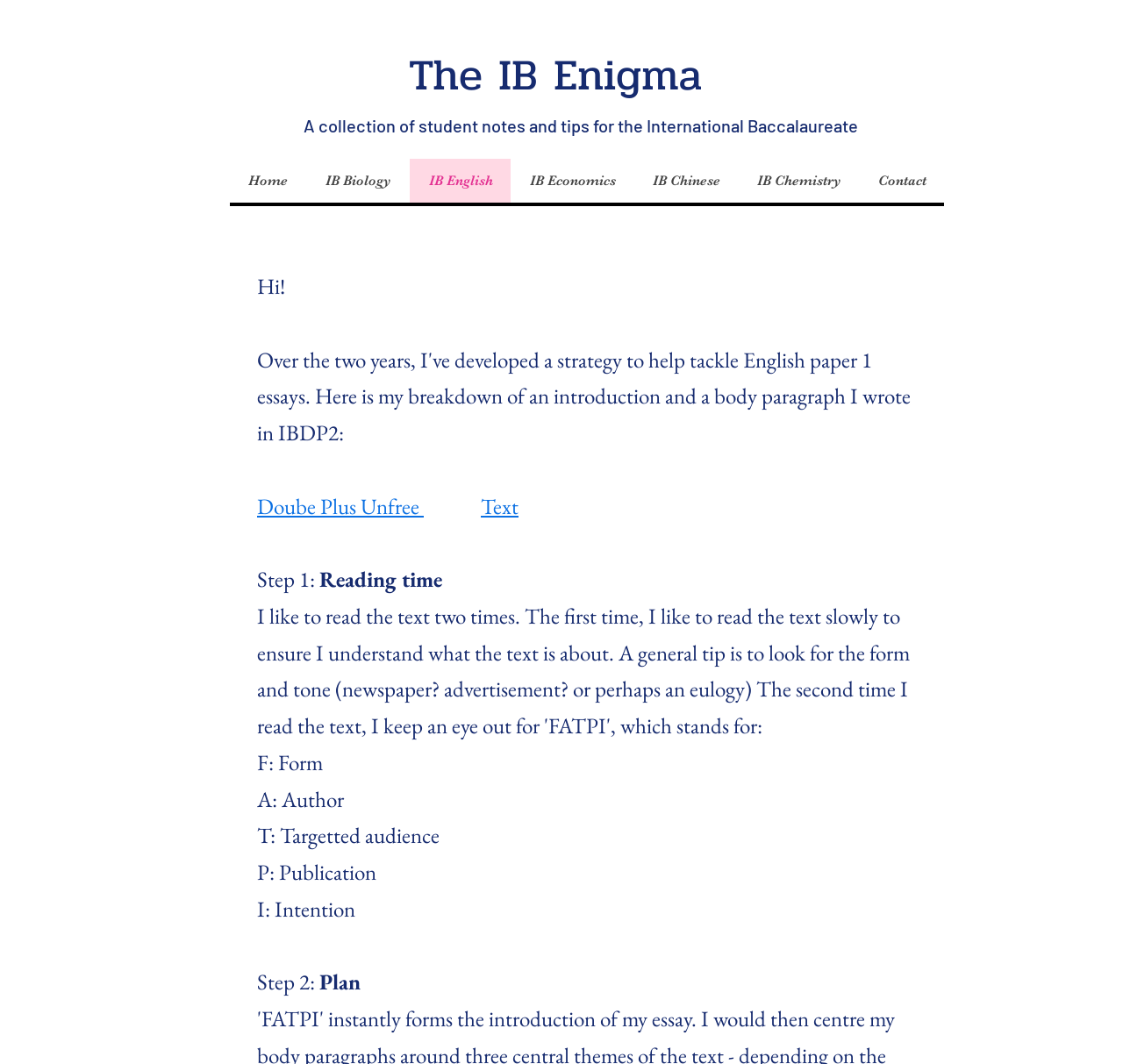Predict the bounding box of the UI element based on this description: "IB Chinese".

[0.564, 0.149, 0.657, 0.19]